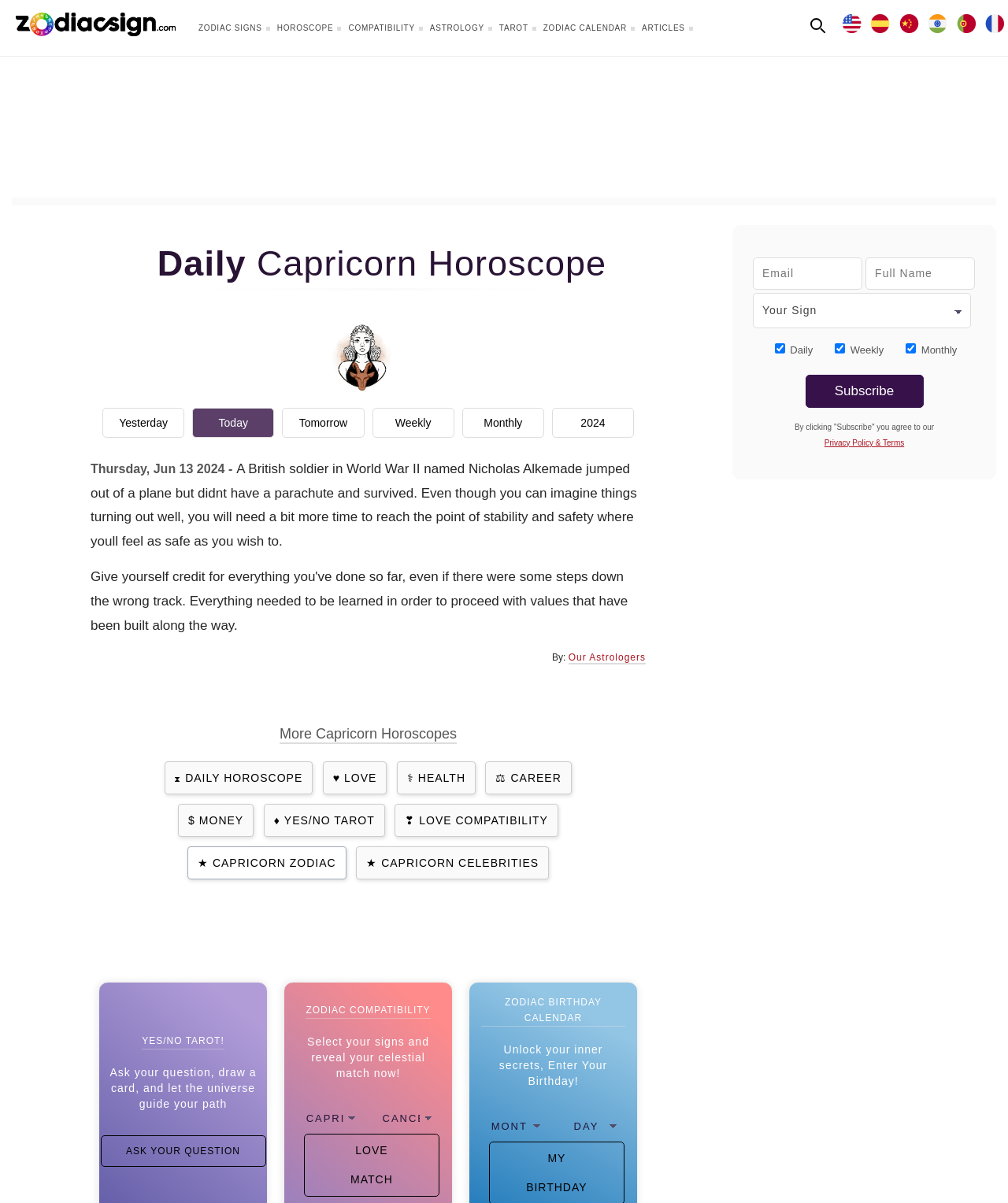Please identify the bounding box coordinates of the element on the webpage that should be clicked to follow this instruction: "Get yesterday's horoscope". The bounding box coordinates should be given as four float numbers between 0 and 1, formatted as [left, top, right, bottom].

[0.102, 0.339, 0.183, 0.364]